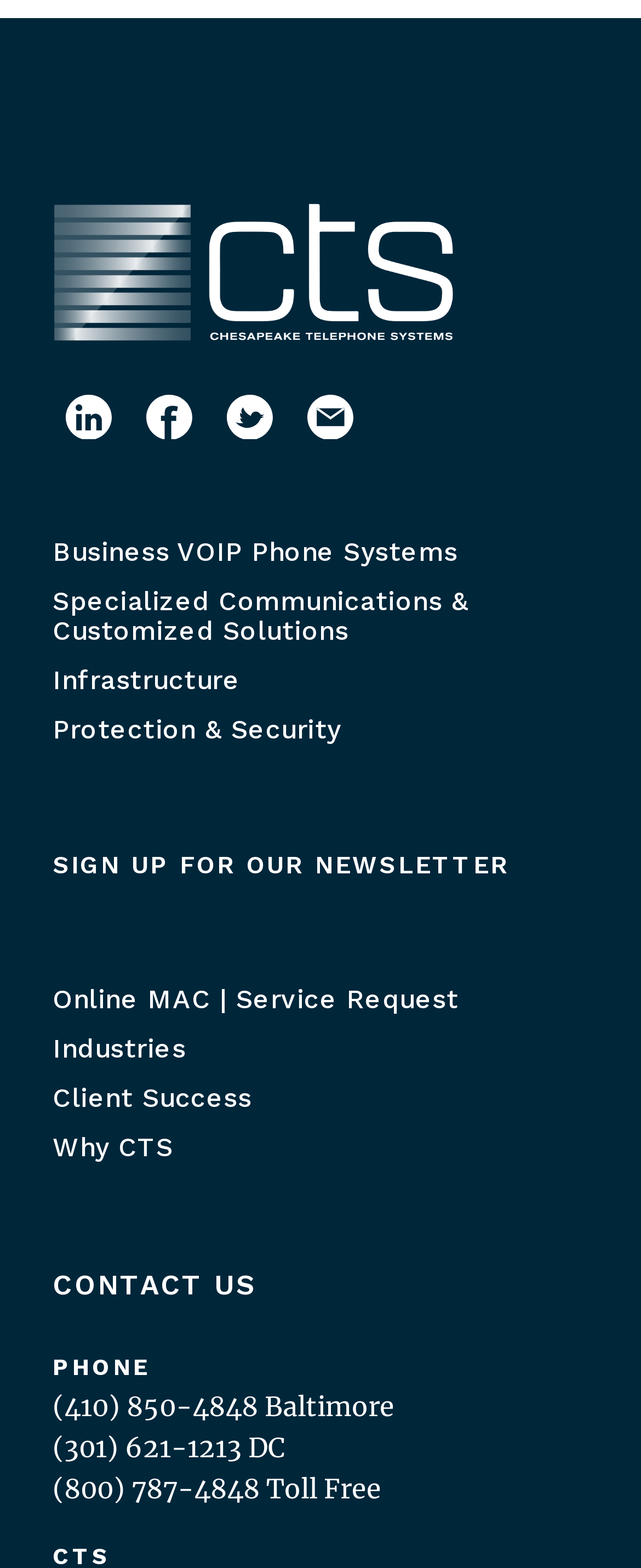Identify the bounding box of the UI element described as follows: "Contact Us". Provide the coordinates as four float numbers in the range of 0 to 1 [left, top, right, bottom].

[0.082, 0.809, 0.4, 0.83]